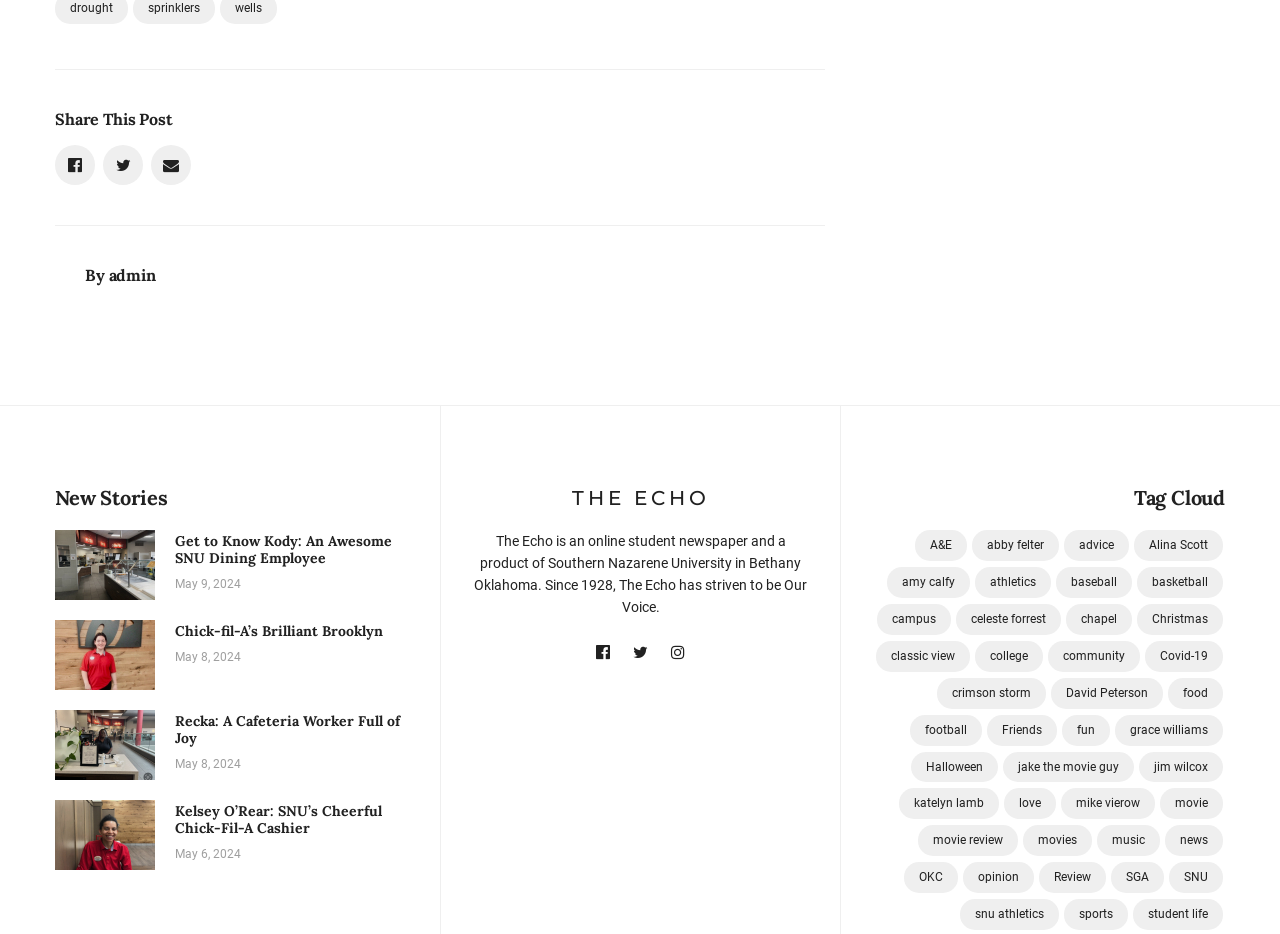Please use the details from the image to answer the following question comprehensively:
What is the date of the post 'Kelsey O’Rear: SNU’s Cheerful Chick-Fil-A Cashier'?

The post 'Kelsey O’Rear: SNU’s Cheerful Chick-Fil-A Cashier' has a time element below it with the text 'May 6, 2024', indicating that the post was published on this date.